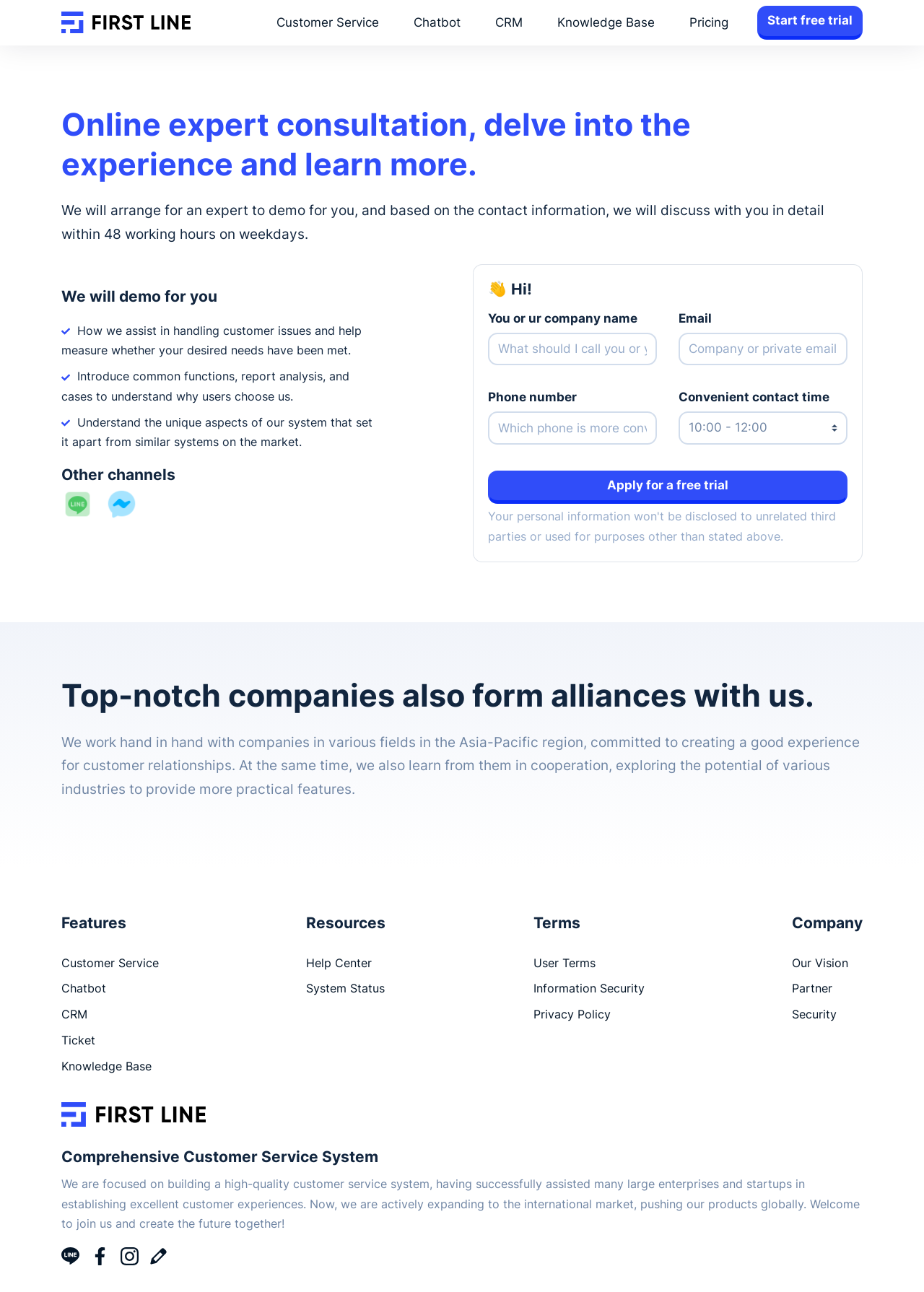Please look at the image and answer the question with a detailed explanation: How many social media links are provided?

The webpage provides four social media links: line official account, facebook page, instagram link, and blog link, which are listed at the bottom of the page.